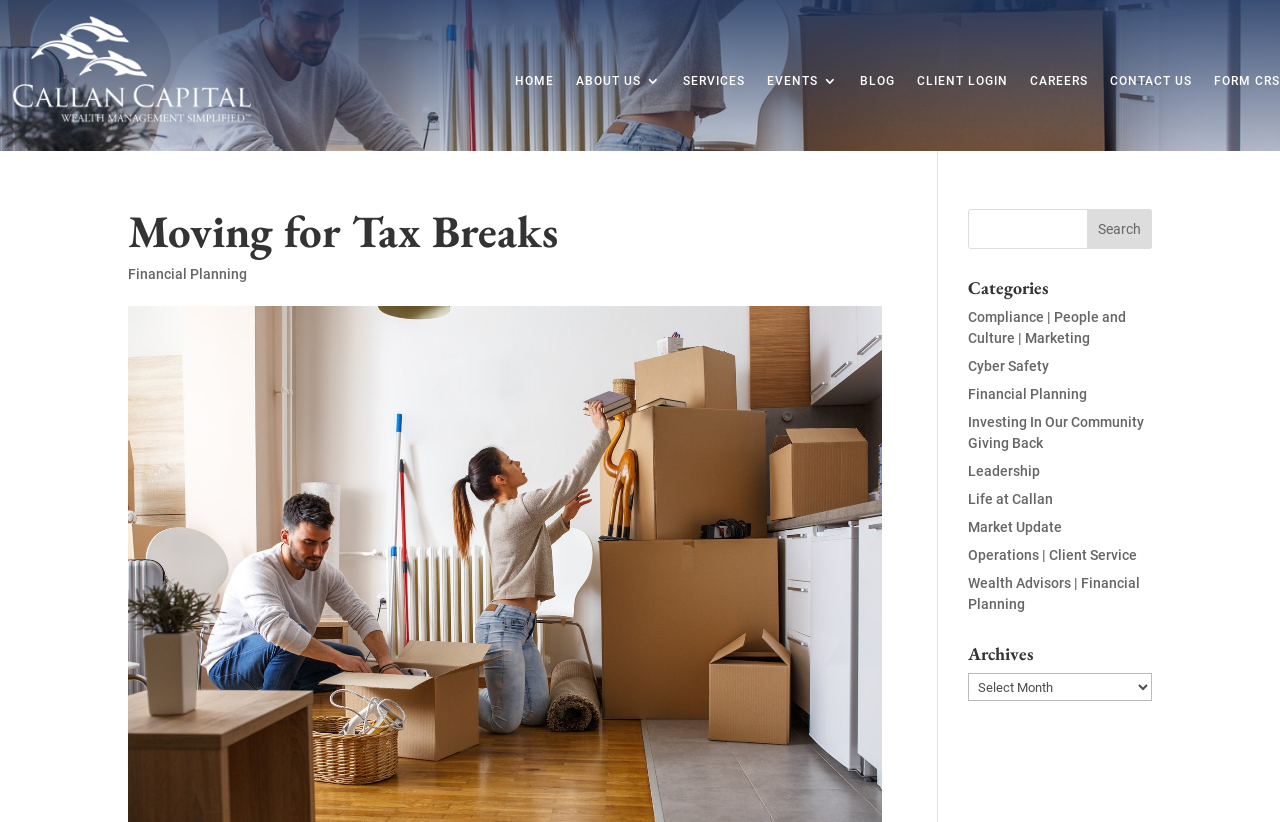Locate the UI element that matches the description value="Search" in the webpage screenshot. Return the bounding box coordinates in the format (top-left x, top-left y, bottom-right x, bottom-right y), with values ranging from 0 to 1.

[0.85, 0.255, 0.9, 0.303]